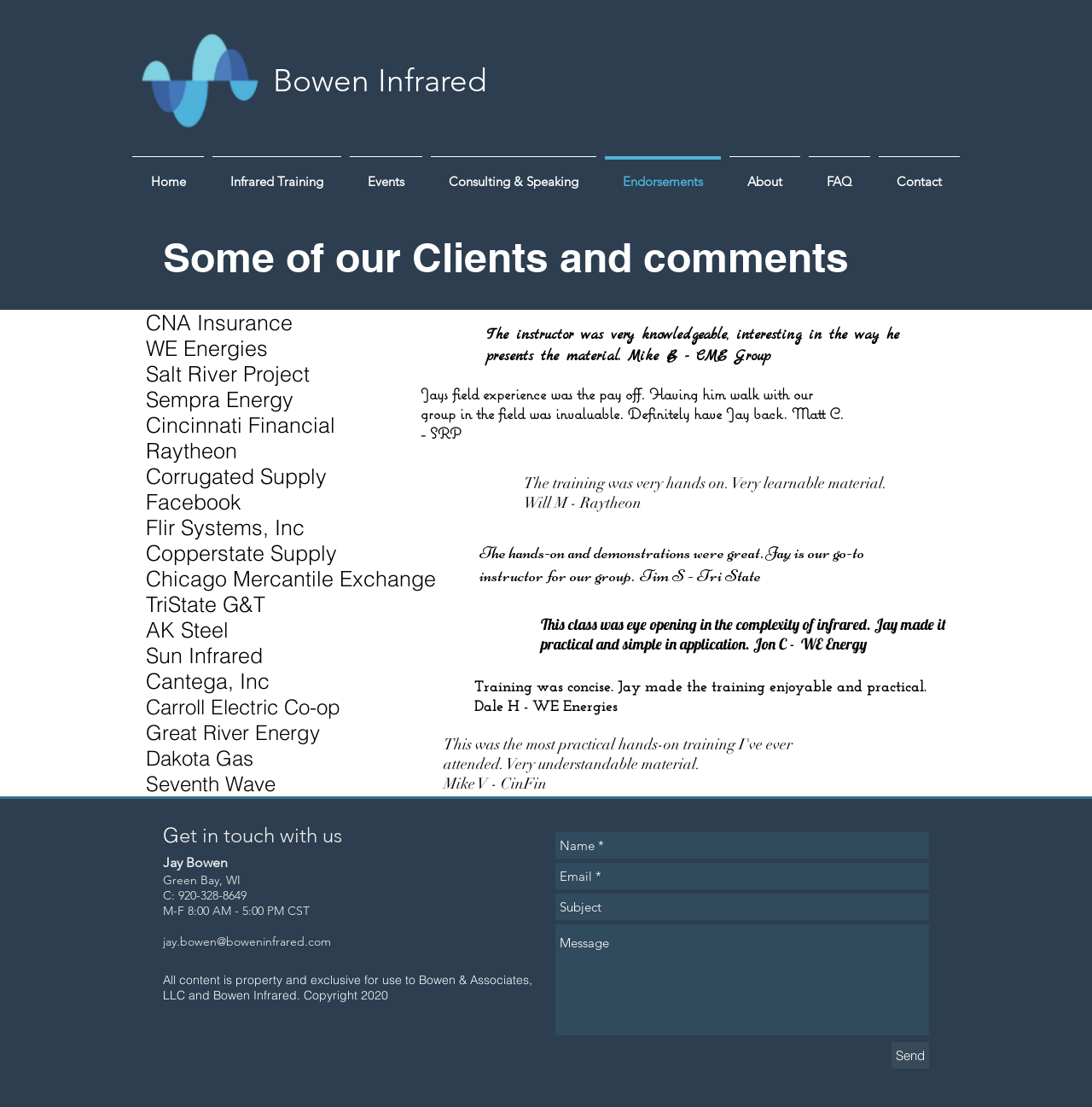How many client companies are listed on the webpage?
Please use the image to provide an in-depth answer to the question.

The client companies are listed as headings, and there are 18 of them, including 'CNA Insurance', 'WE Energies', 'Salt River Project', and so on. They are located in the main section of the webpage with bounding box coordinates [0.0, 0.183, 1.0, 0.719].